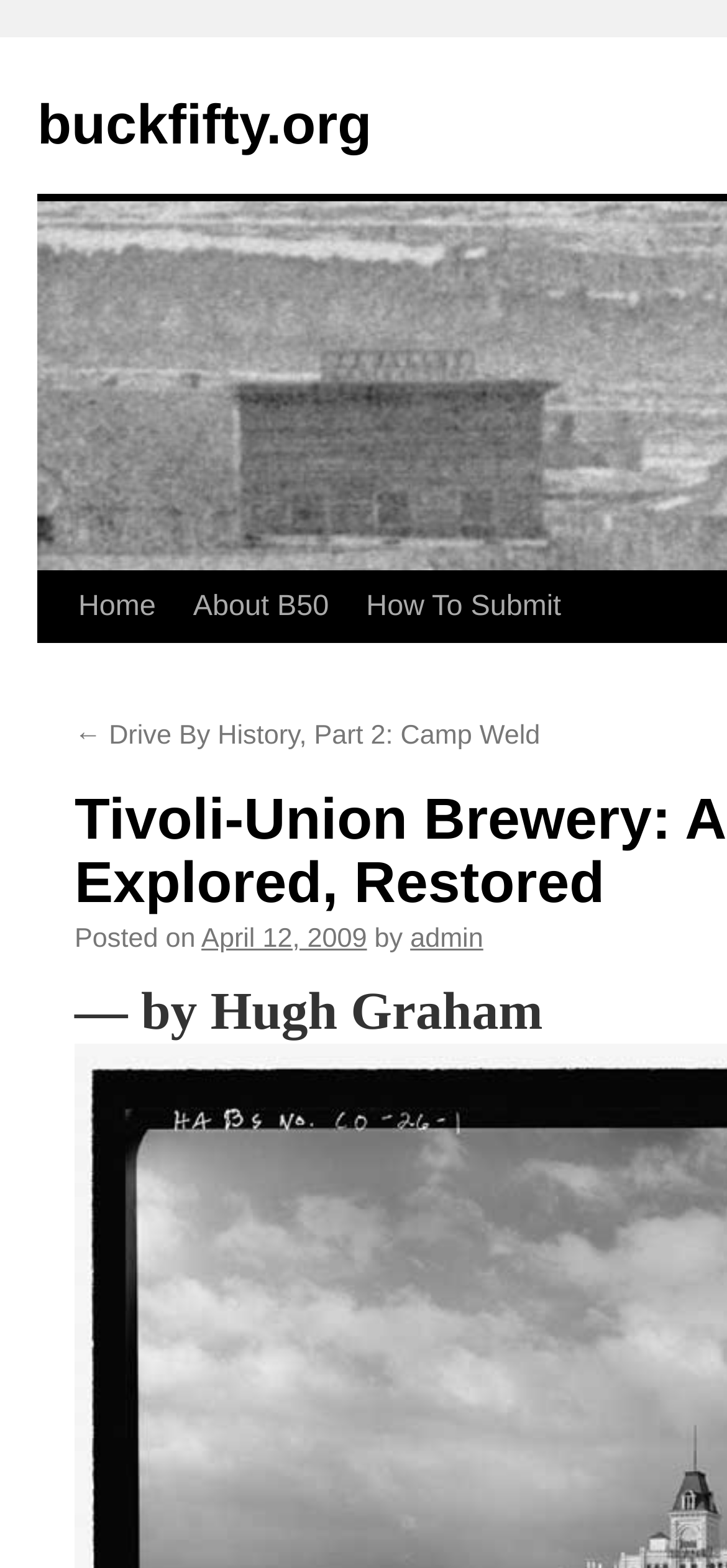What is the name of the previous article?
Please use the image to provide a one-word or short phrase answer.

Drive By History, Part 2: Camp Weld